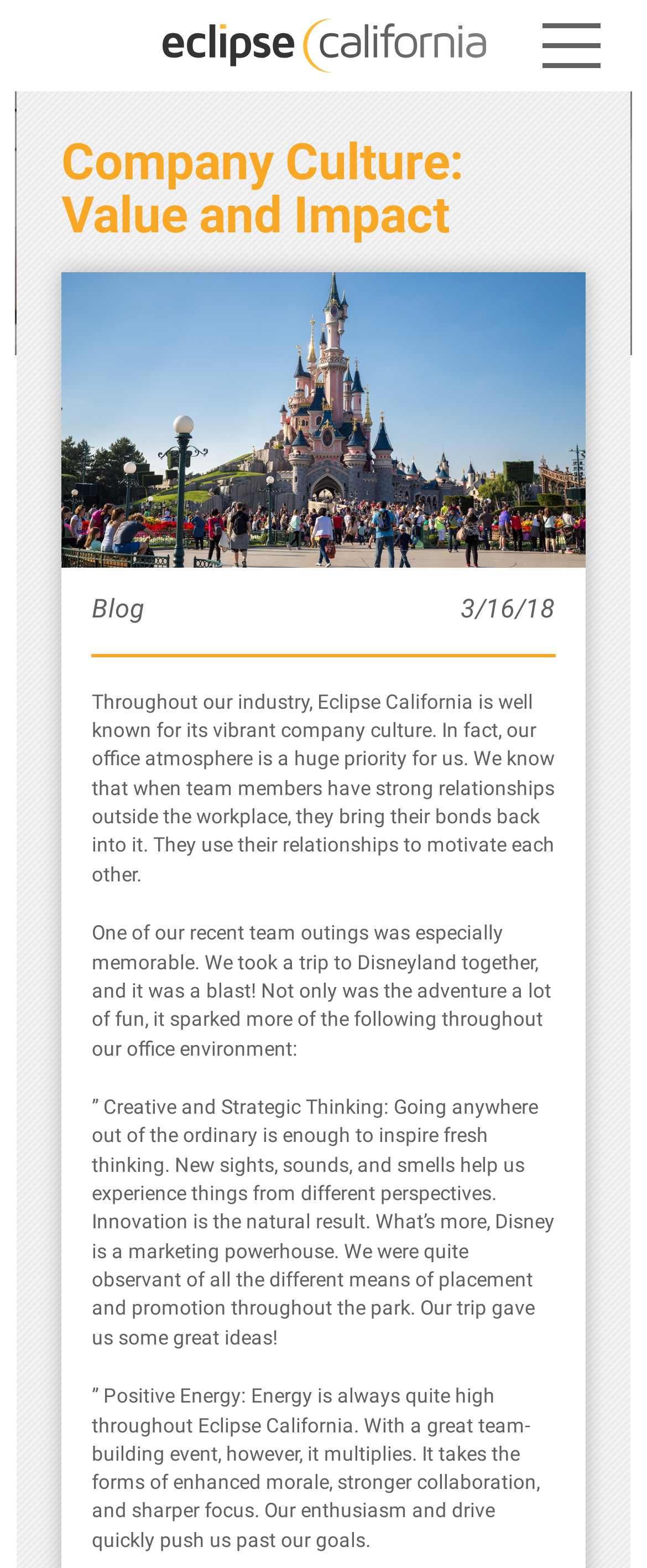What is the date of the blog post?
Analyze the screenshot and provide a detailed answer to the question.

I found the date by looking at the time element next to the 'Blog' text, which has the date '3/16/18'.